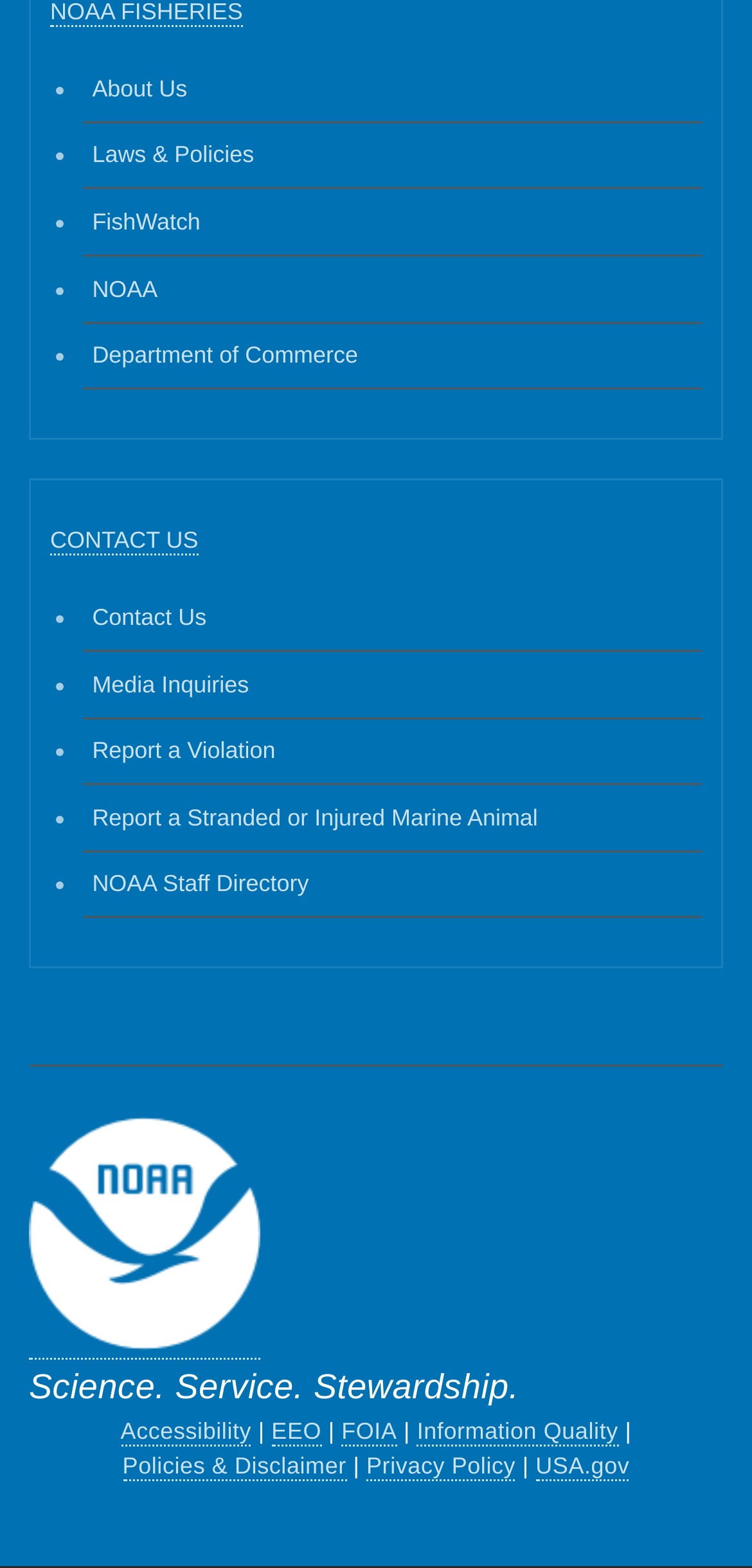Highlight the bounding box coordinates of the region I should click on to meet the following instruction: "Click on About Us".

[0.11, 0.036, 0.933, 0.078]